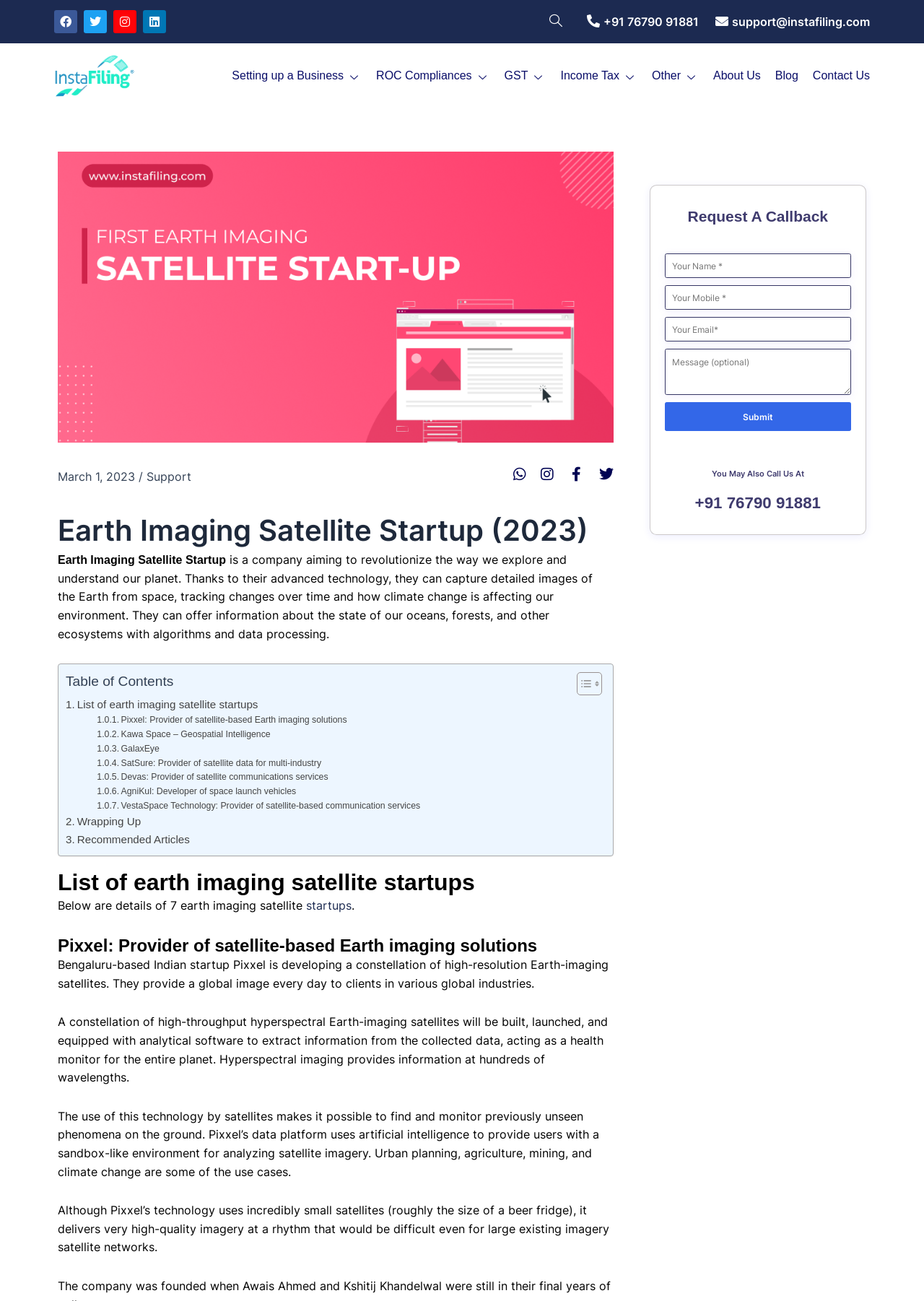Identify the bounding box coordinates for the element you need to click to achieve the following task: "Click on Submit button". Provide the bounding box coordinates as four float numbers between 0 and 1, in the form [left, top, right, bottom].

[0.719, 0.309, 0.921, 0.331]